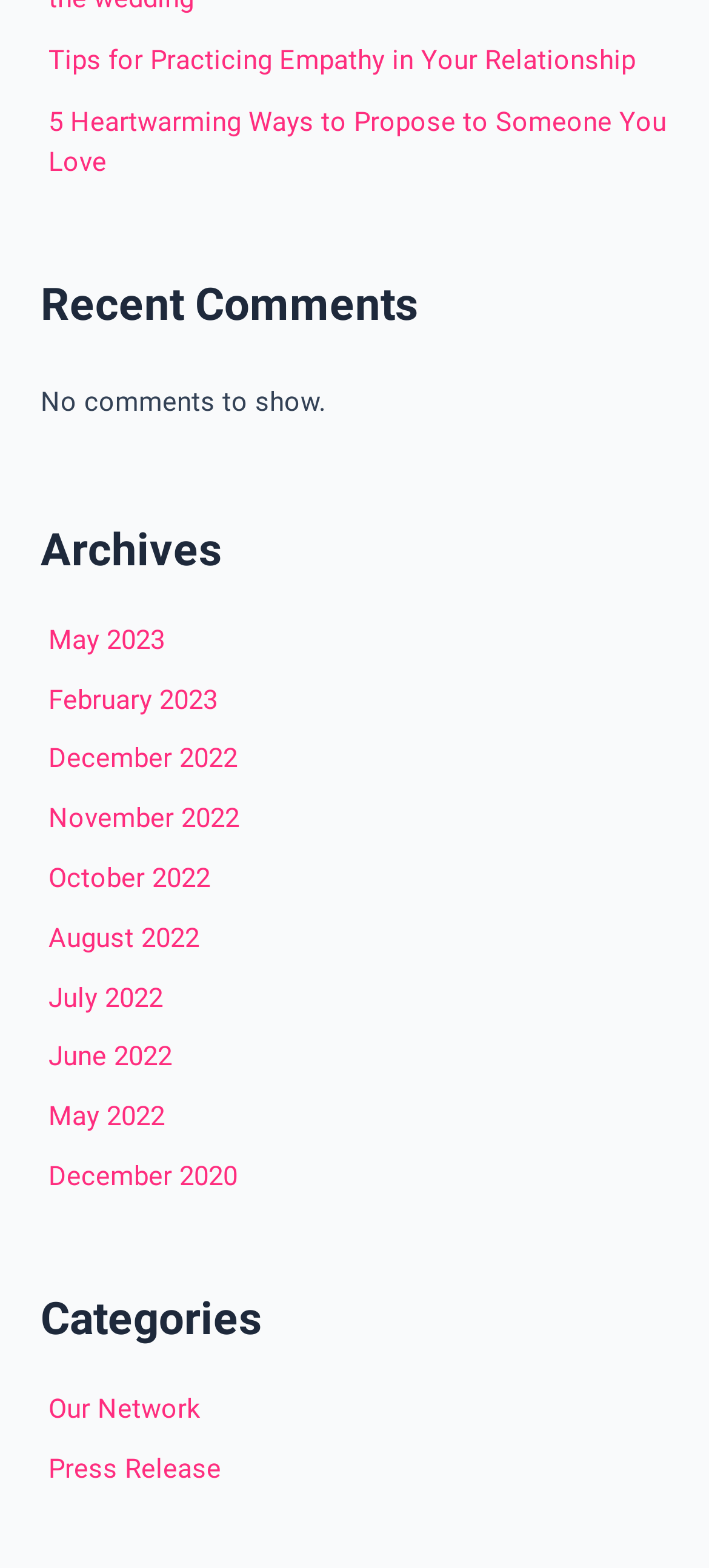Indicate the bounding box coordinates of the element that must be clicked to execute the instruction: "access the 1295 link". The coordinates should be given as four float numbers between 0 and 1, i.e., [left, top, right, bottom].

None